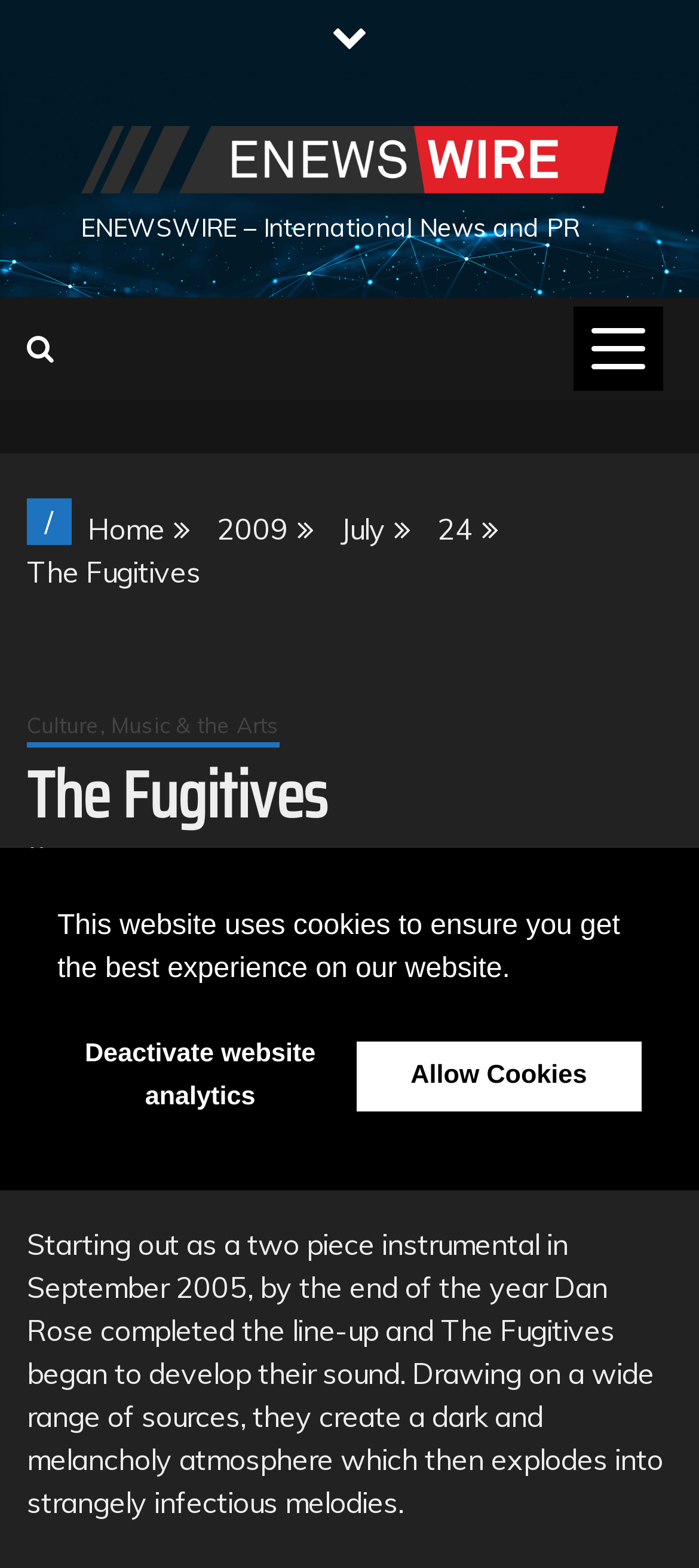Please pinpoint the bounding box coordinates for the region I should click to adhere to this instruction: "Go to Home".

[0.126, 0.326, 0.236, 0.349]